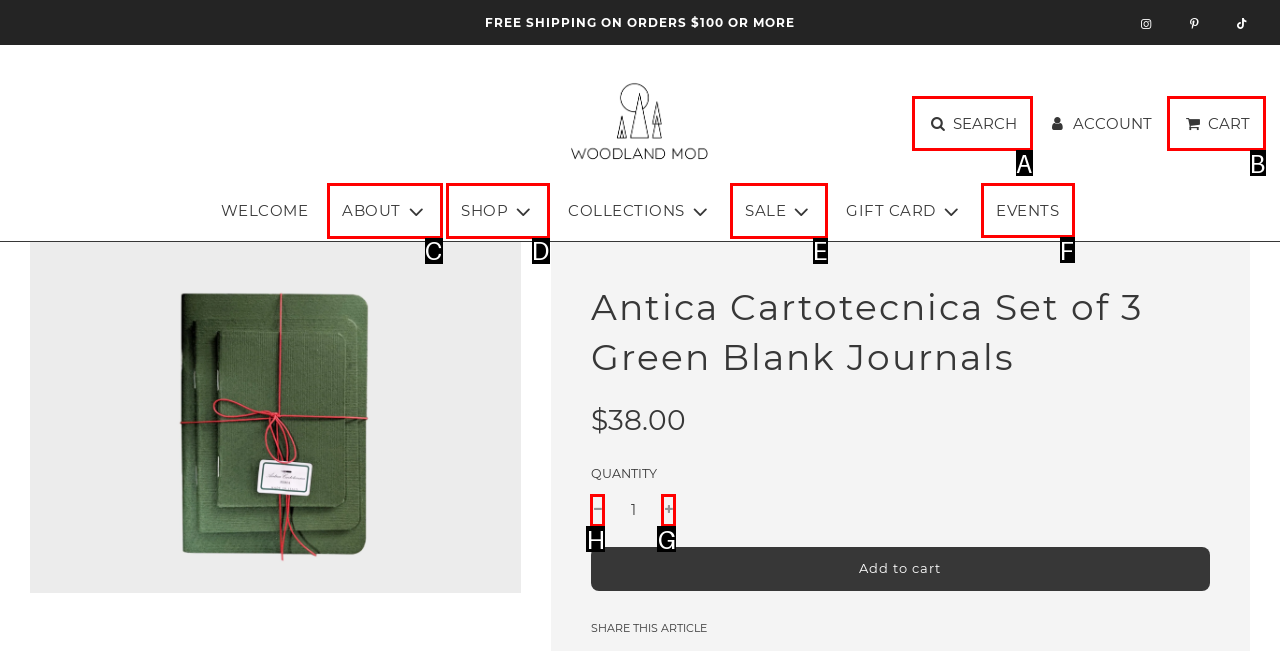Identify the HTML element that should be clicked to accomplish the task: Increase quantity
Provide the option's letter from the given choices.

G